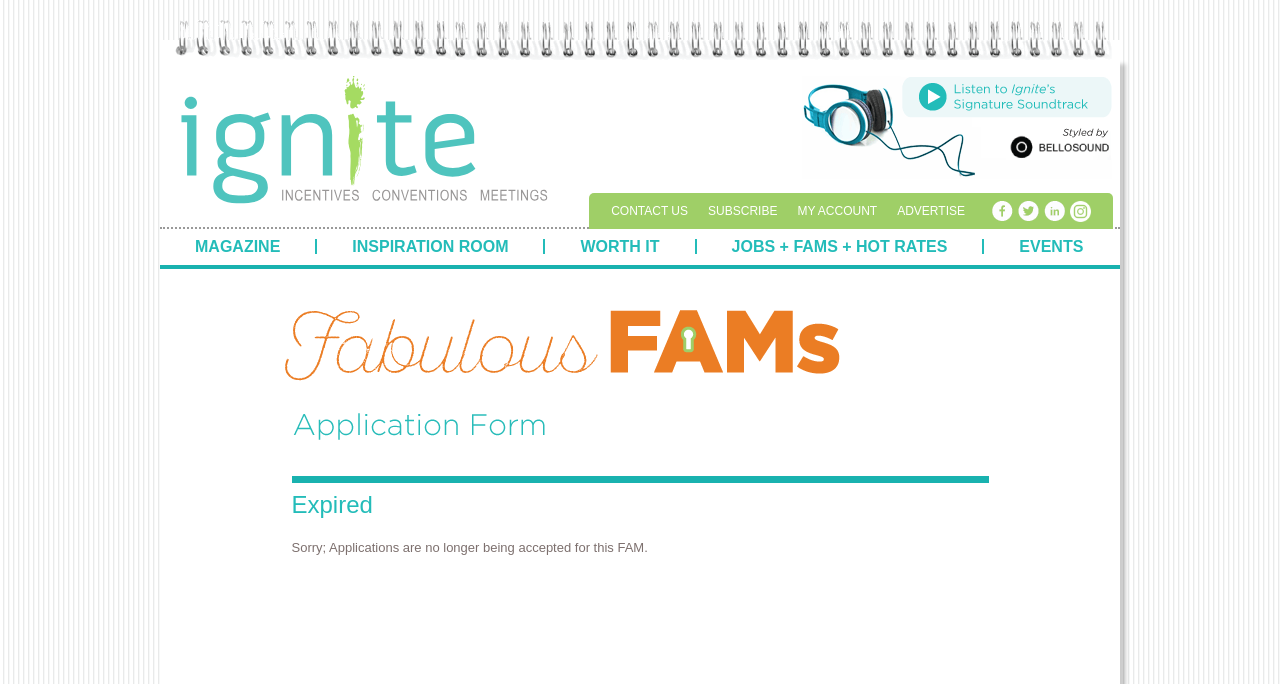Based on the image, please elaborate on the answer to the following question:
What is the message for the expired application?

The message for the expired application can be found in the static text element below the heading 'Expired', which states 'Sorry; Applications are no longer being accepted for this FAM.'